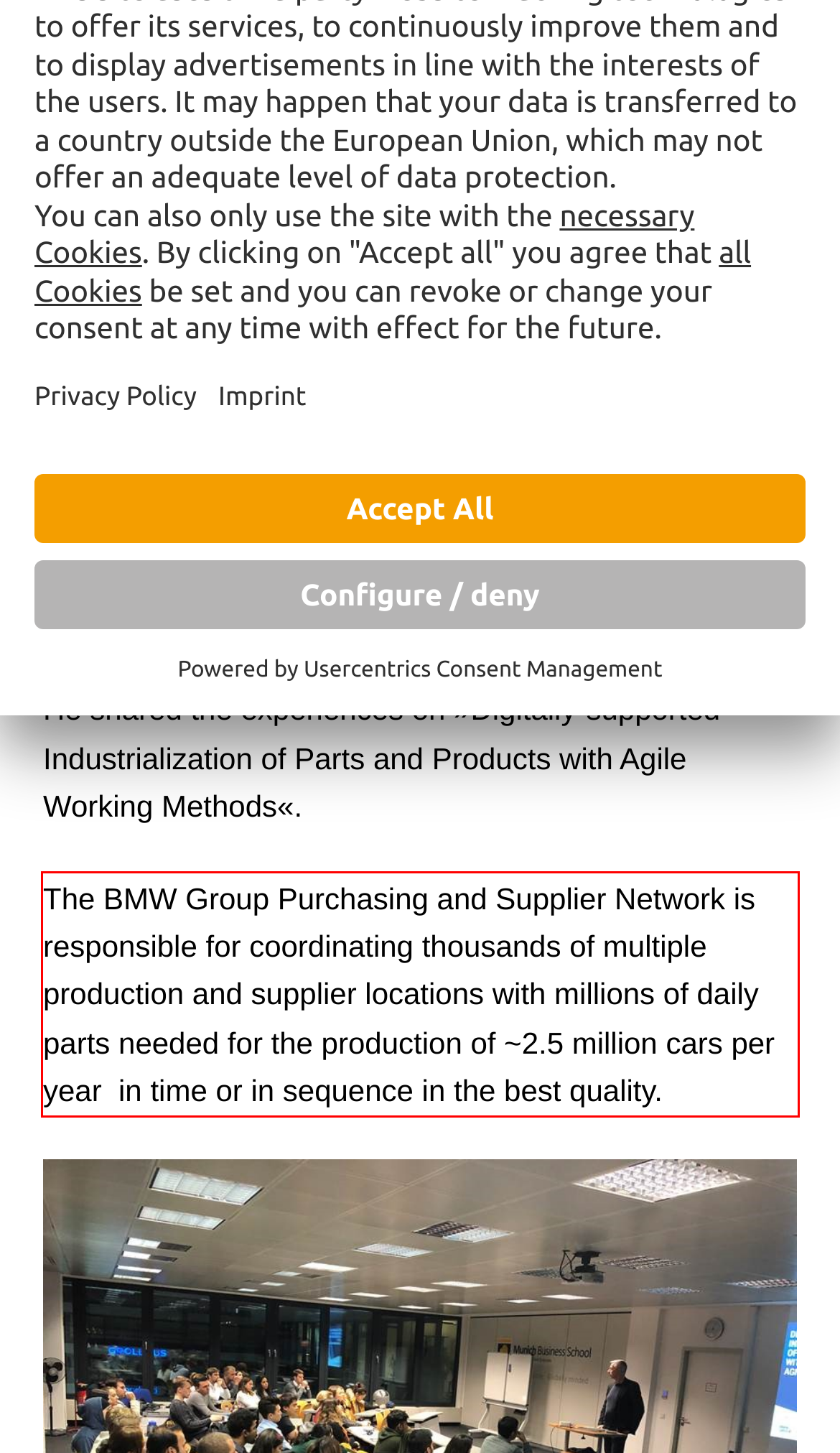Given a webpage screenshot, identify the text inside the red bounding box using OCR and extract it.

The BMW Group Purchasing and Supplier Network is responsible for coordinating thousands of multiple production and supplier locations with millions of daily parts needed for the production of ~2.5 million cars per year in time or in sequence in the best quality.